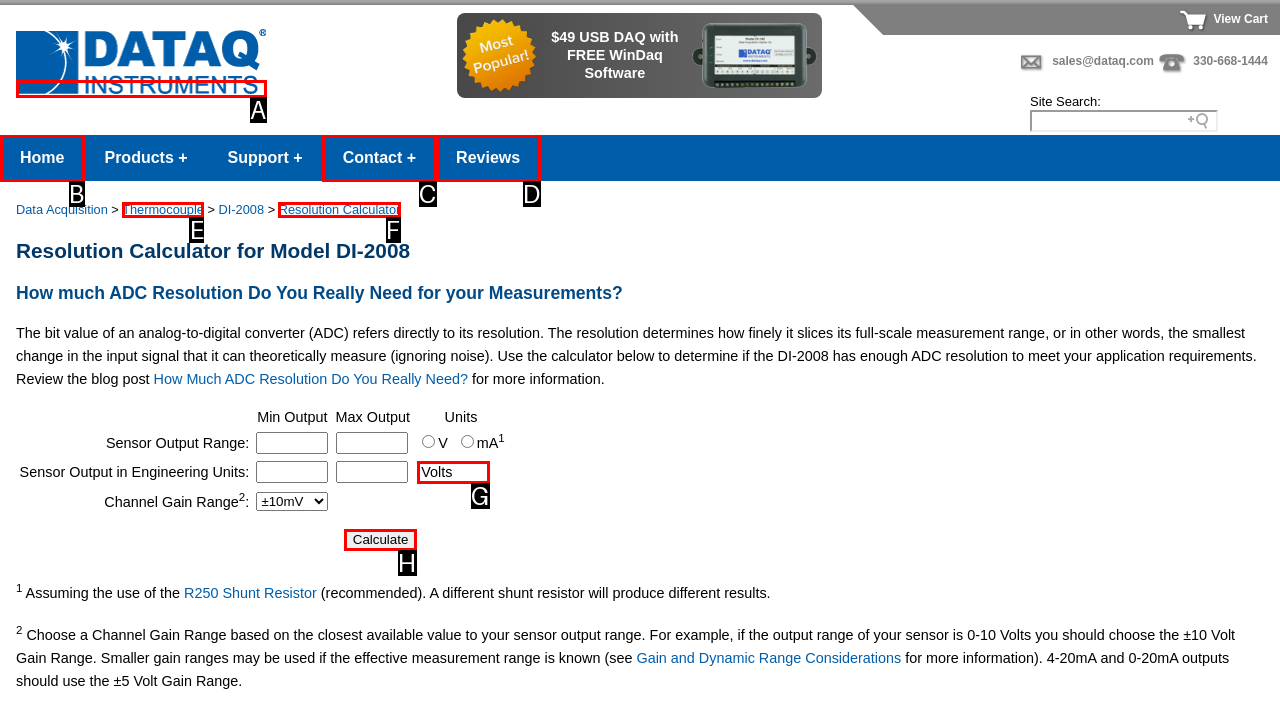Identify the HTML element that should be clicked to accomplish the task: Calculate the resolution
Provide the option's letter from the given choices.

H